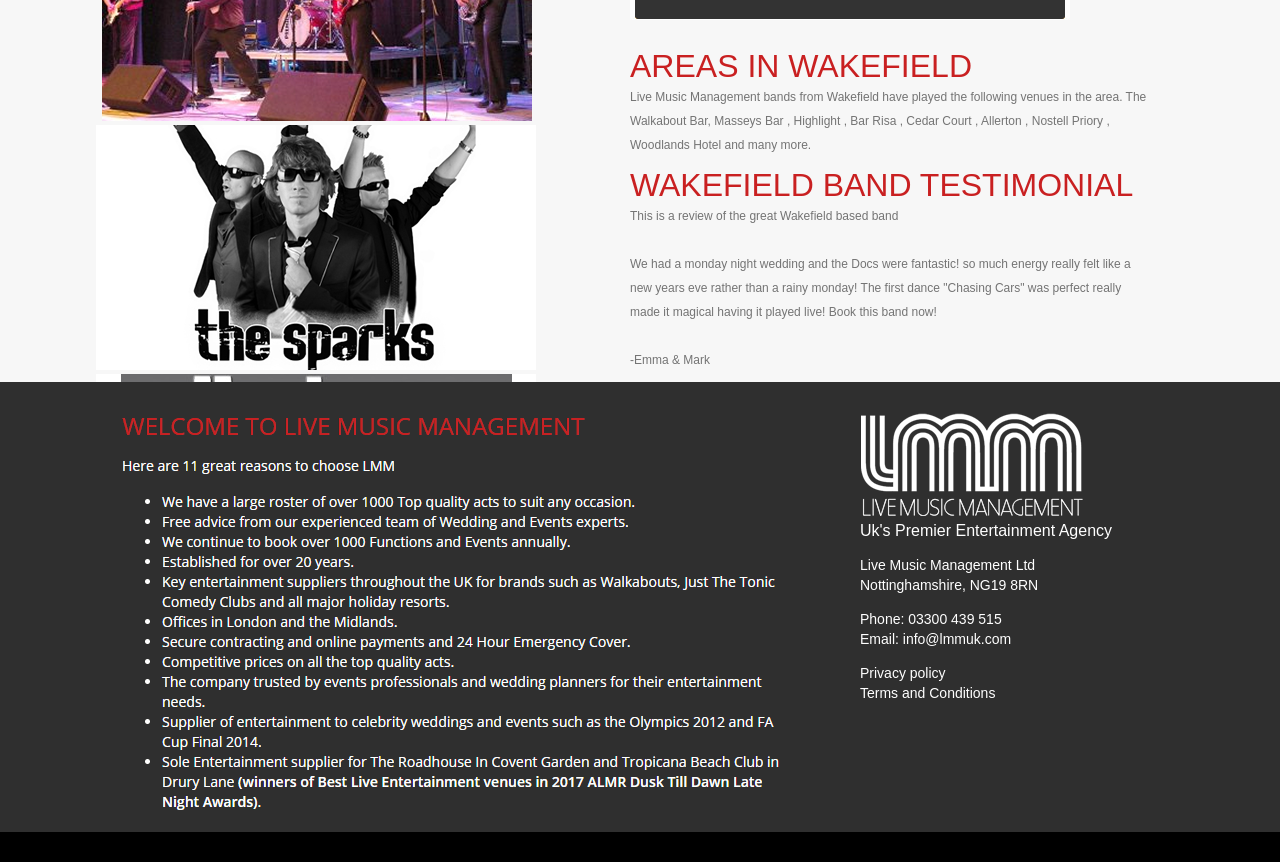Predict the bounding box of the UI element based on the description: "info@lmmuk.com". The coordinates should be four float numbers between 0 and 1, formatted as [left, top, right, bottom].

[0.705, 0.732, 0.79, 0.751]